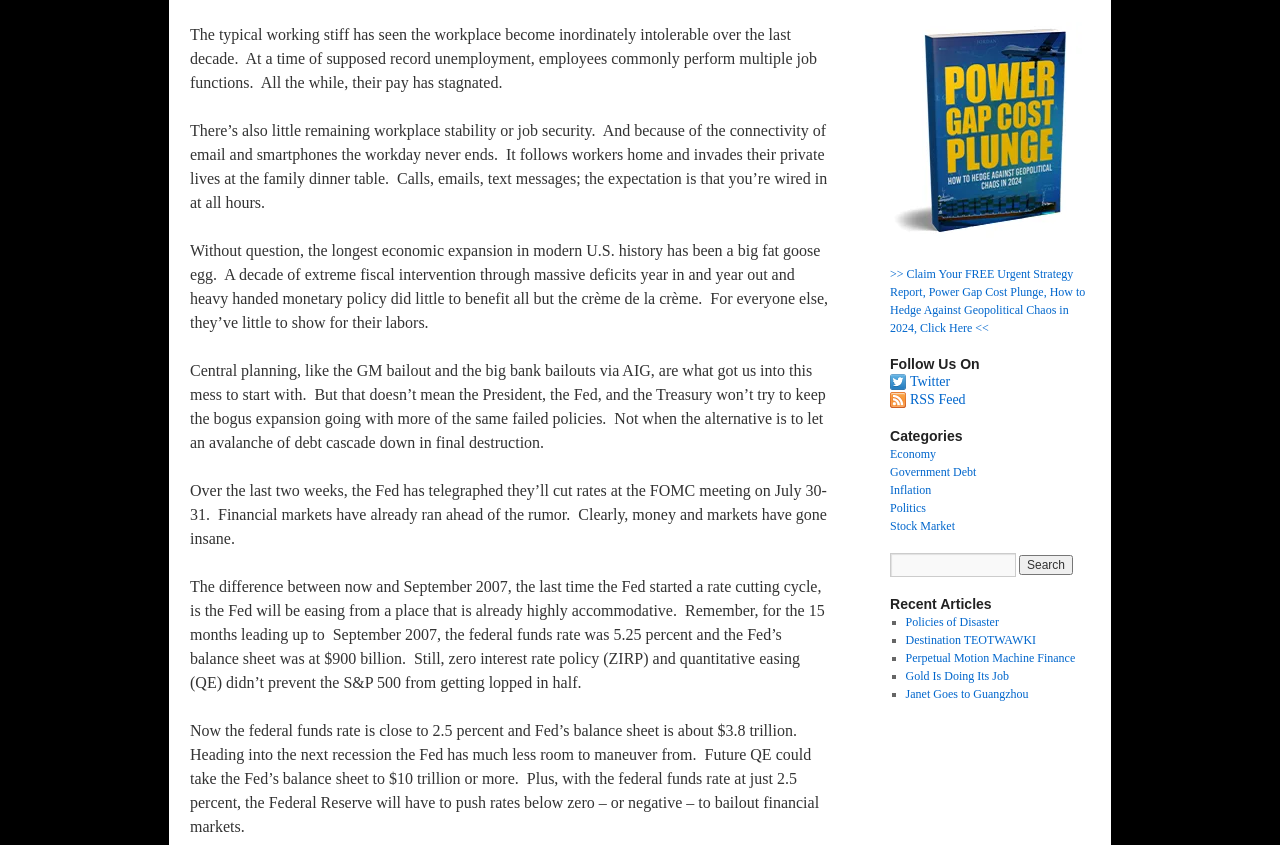Identify the coordinates of the bounding box for the element described below: "Policies of Disaster". Return the coordinates as four float numbers between 0 and 1: [left, top, right, bottom].

[0.707, 0.728, 0.78, 0.744]